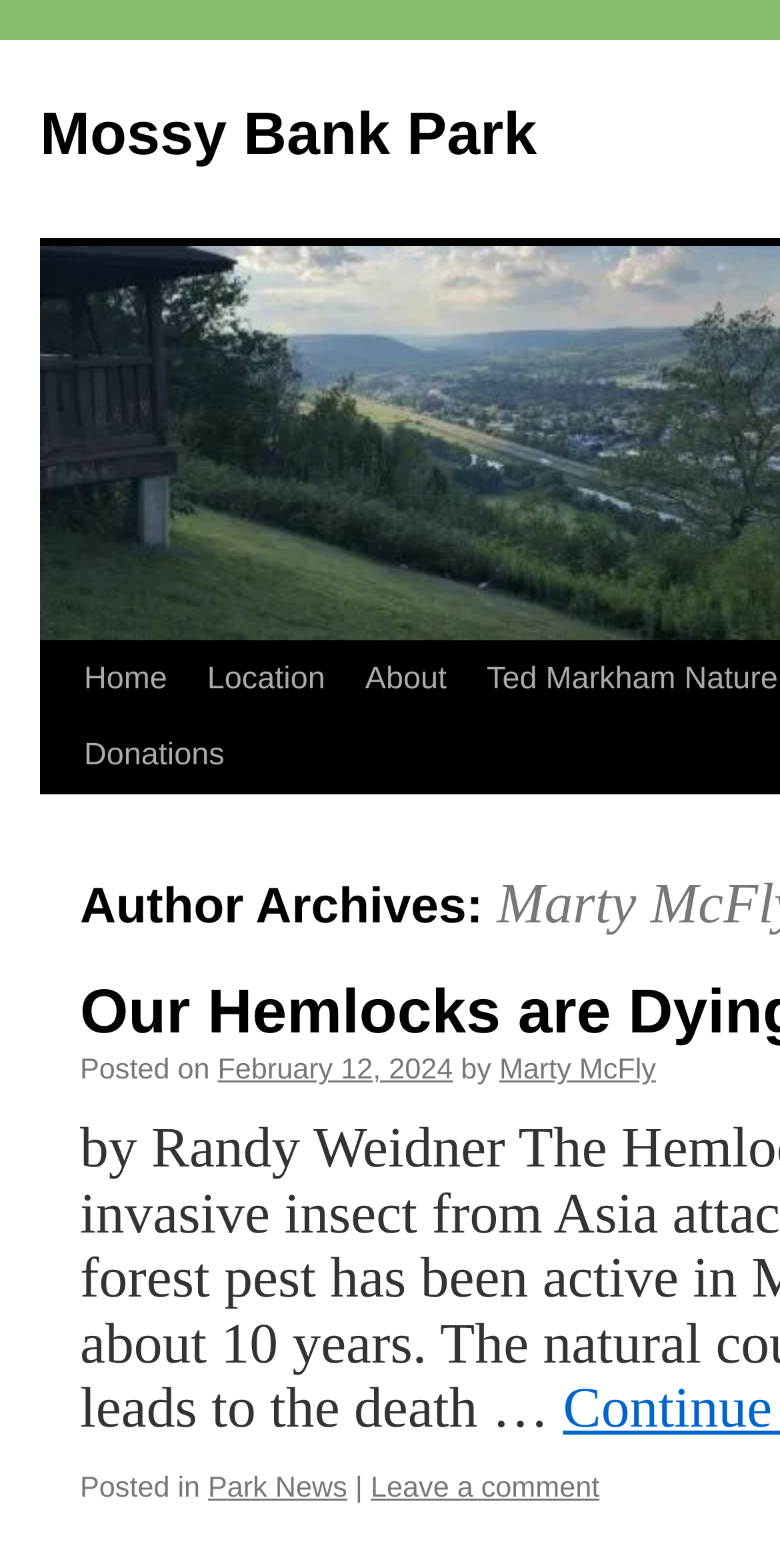Identify the webpage's primary heading and generate its text.

Author Archives: Marty McFly